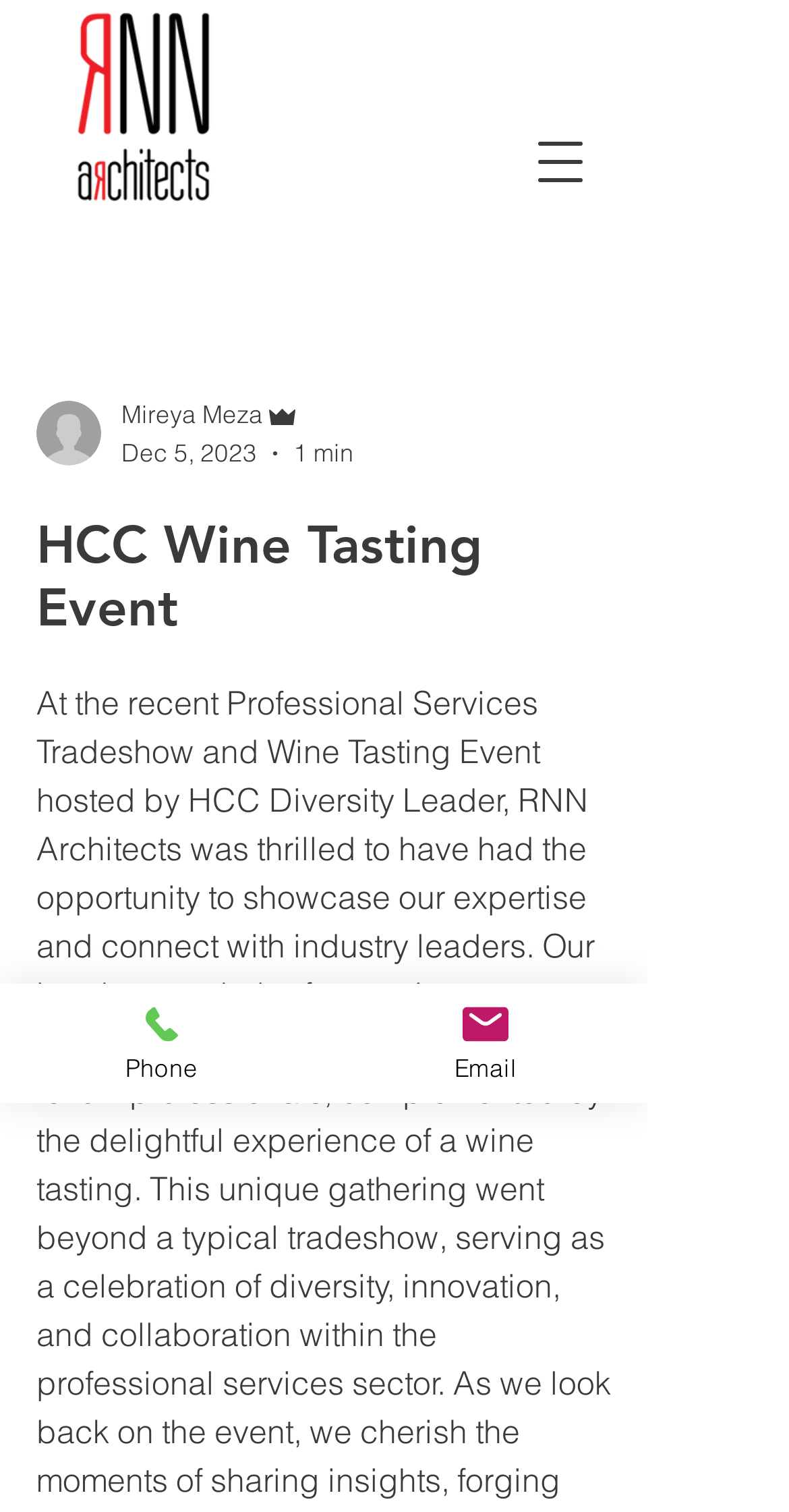What is the purpose of the button at the top-right corner?
Please respond to the question with as much detail as possible.

I found a button element with the text 'Open navigation menu' located at the top-right corner of the webpage, with bounding box coordinates [0.662, 0.083, 0.756, 0.13]. This suggests that the button is used to open a navigation menu.